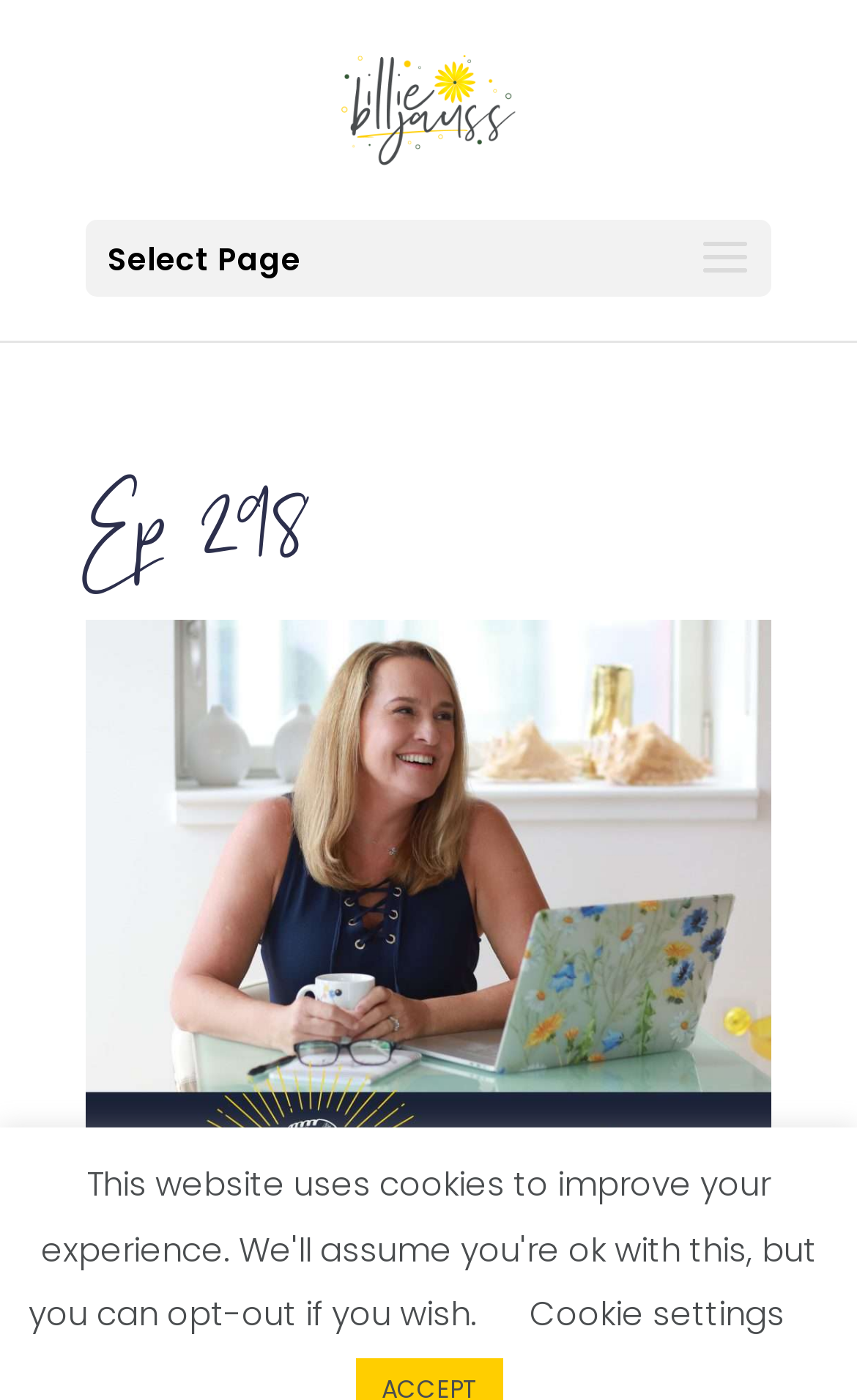Identify the bounding box coordinates for the UI element described as: "Cookie settings". The coordinates should be provided as four floats between 0 and 1: [left, top, right, bottom].

[0.618, 0.922, 0.915, 0.955]